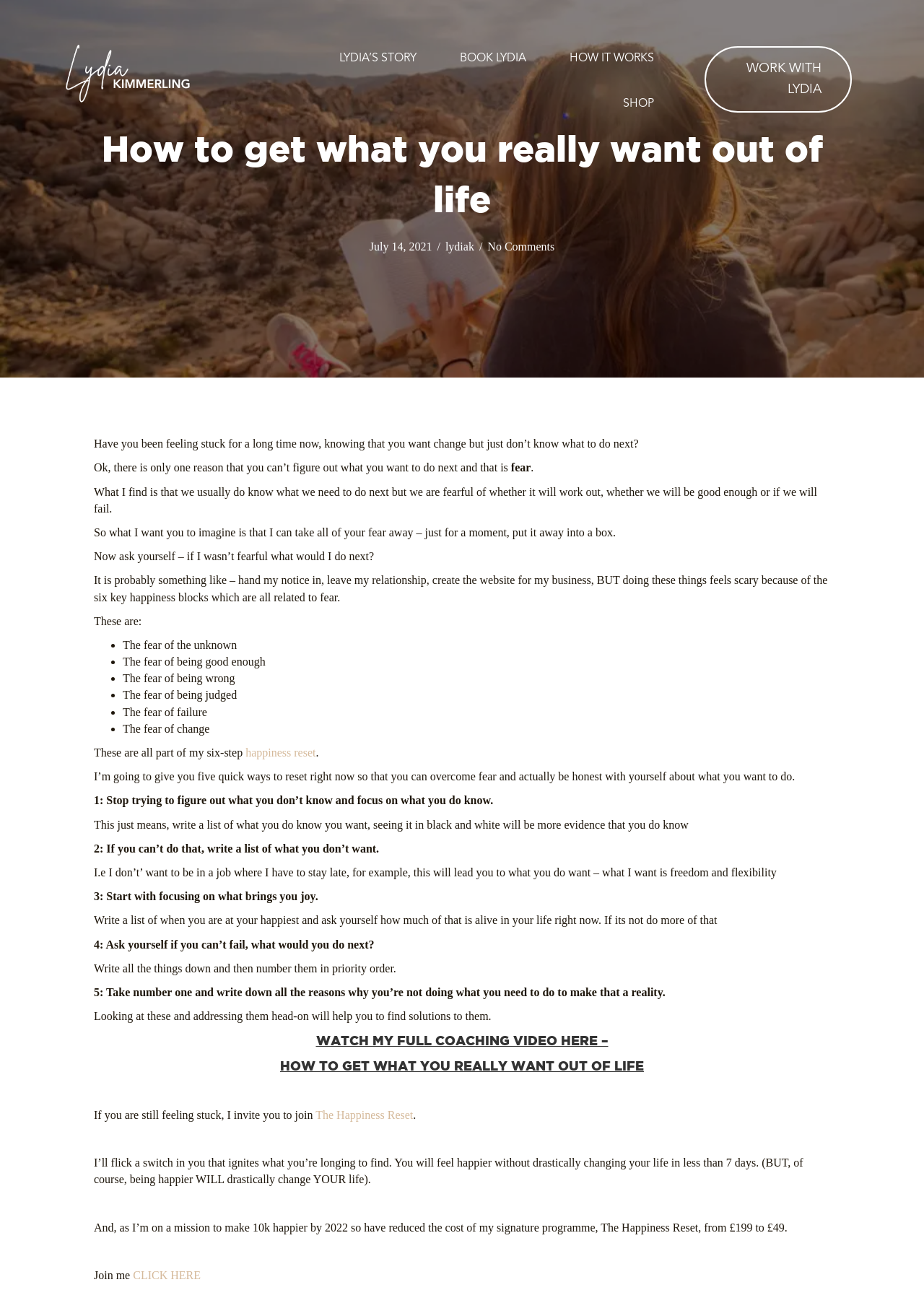Please find the bounding box coordinates of the clickable region needed to complete the following instruction: "Watch the full coaching video". The bounding box coordinates must consist of four float numbers between 0 and 1, i.e., [left, top, right, bottom].

[0.342, 0.801, 0.658, 0.813]